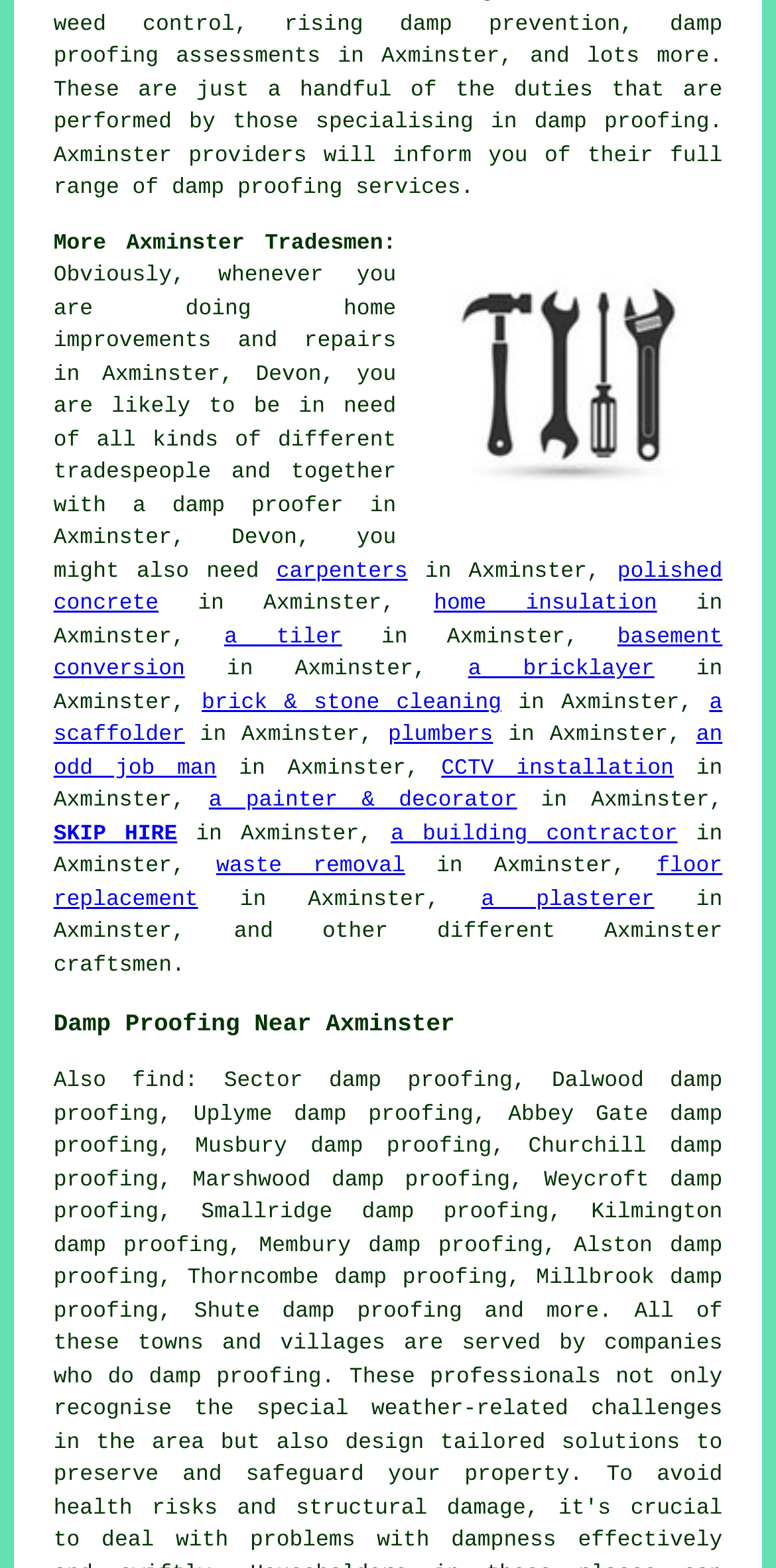Using the information in the image, give a comprehensive answer to the question: 
What other services are mentioned on this webpage?

By reading the text on the webpage, I found that it mentions various tradespeople and services related to home improvements and repairs, including carpenters, polished concrete, home insulation, tilers, basement conversion, bricklayers, and more.